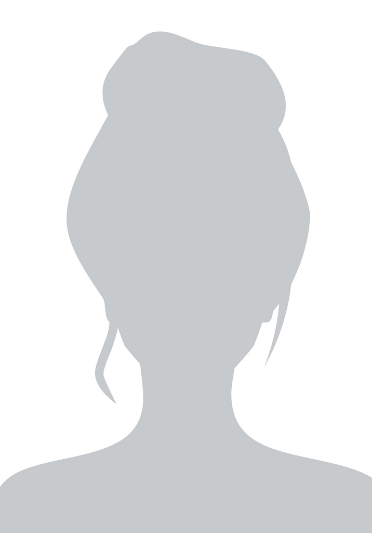Give an in-depth description of the image.

This image is a placeholder portrait representing a female figure, potentially used in a biographical context. It accompanies information about Isabell Crafer, who was buried in 1901. The surrounding text details her life, including her birth date of March 13, 1863, her marriage to Edwin Henry Crafer, and her burial in Heene Cemetery. The placeholder suggests a visual identification connected to the historical narrative of Isabell Crafer, providing a visual context for those who seek to learn about her life and legacy.